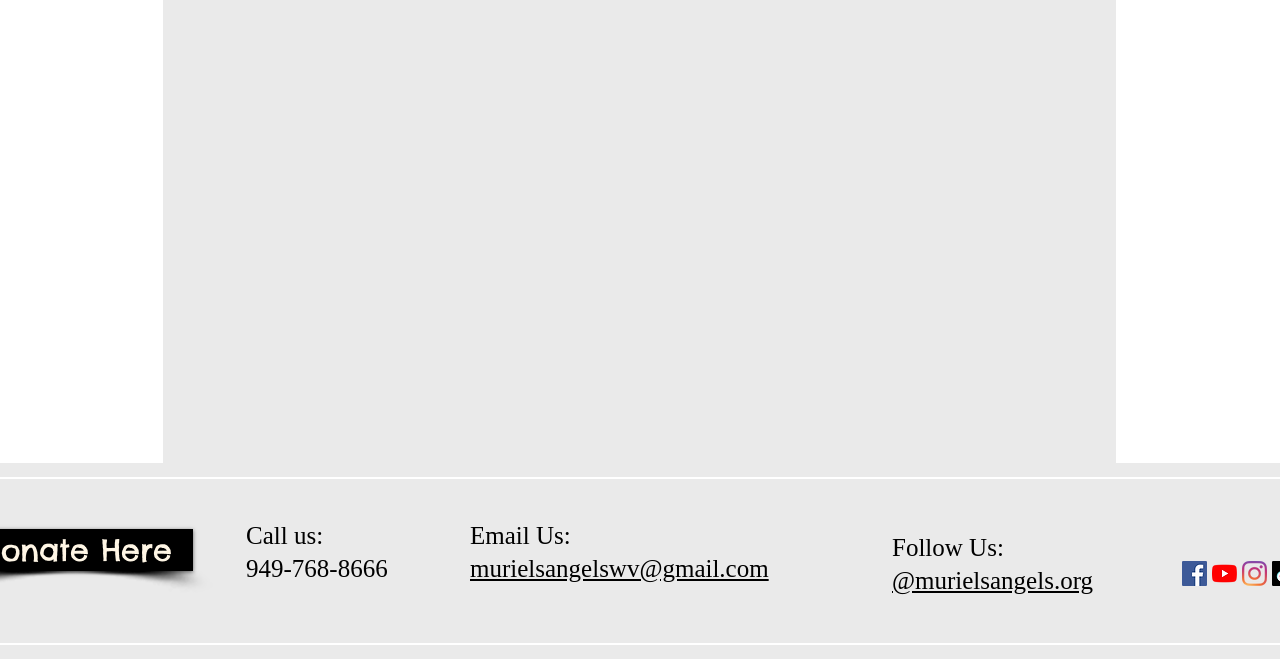What is the position of the 'Follow Us:' section?
Kindly offer a comprehensive and detailed response to the question.

I determined the position of the 'Follow Us:' section by looking at the bounding box coordinates of the element, which are [0.697, 0.81, 0.784, 0.851], and comparing them to the coordinates of other elements, and I found that it is located at the top-right of the page.